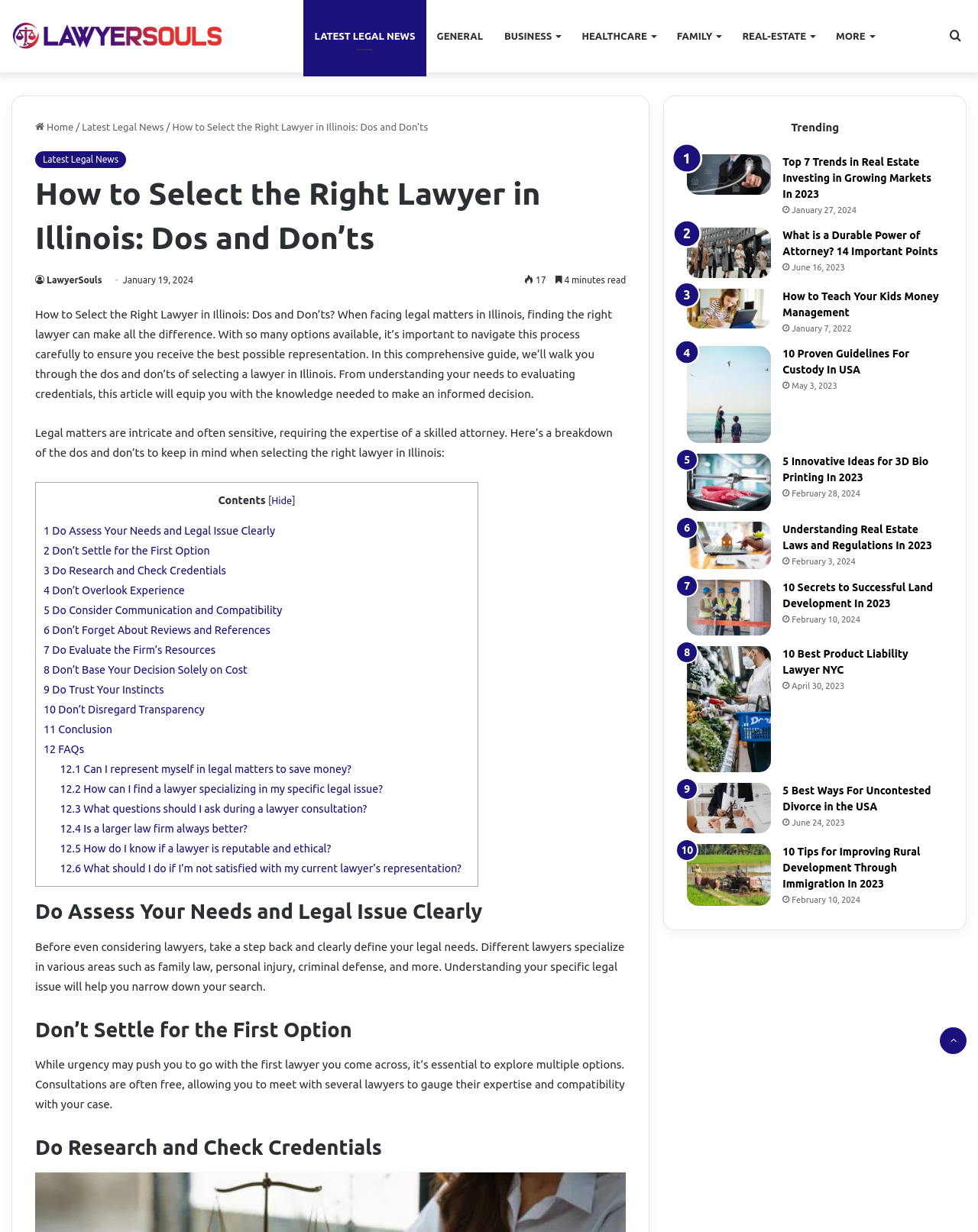Please determine the bounding box coordinates for the UI element described as: "12 FAQs".

[0.045, 0.603, 0.086, 0.613]